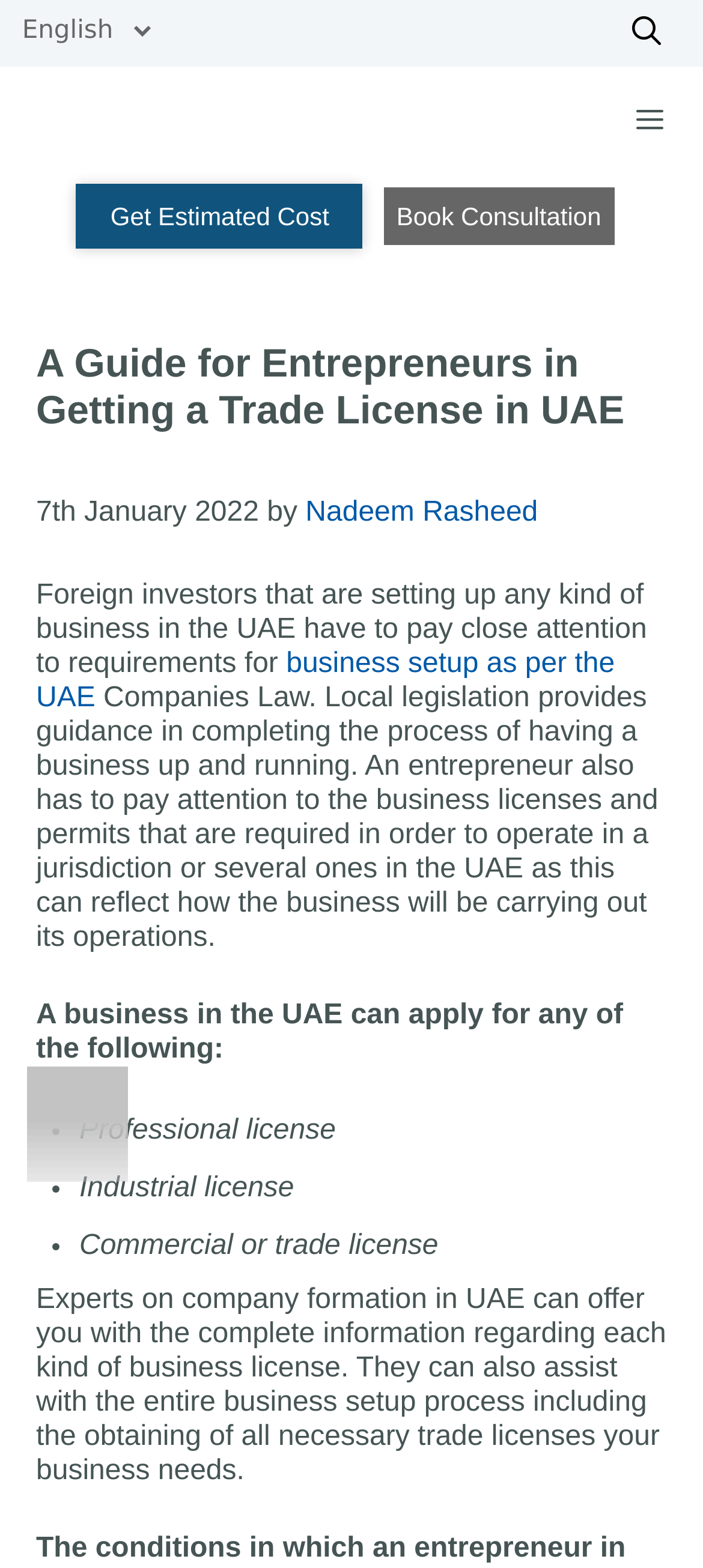What is the purpose of the 'Get Estimated Cost' link?
Based on the image, answer the question with as much detail as possible.

The link 'Get Estimated Cost' is likely to provide an estimate of the cost involved in getting a trade license in UAE, which is the main topic of the webpage. This link is probably useful for entrepreneurs who want to know the cost before proceeding with the license application.